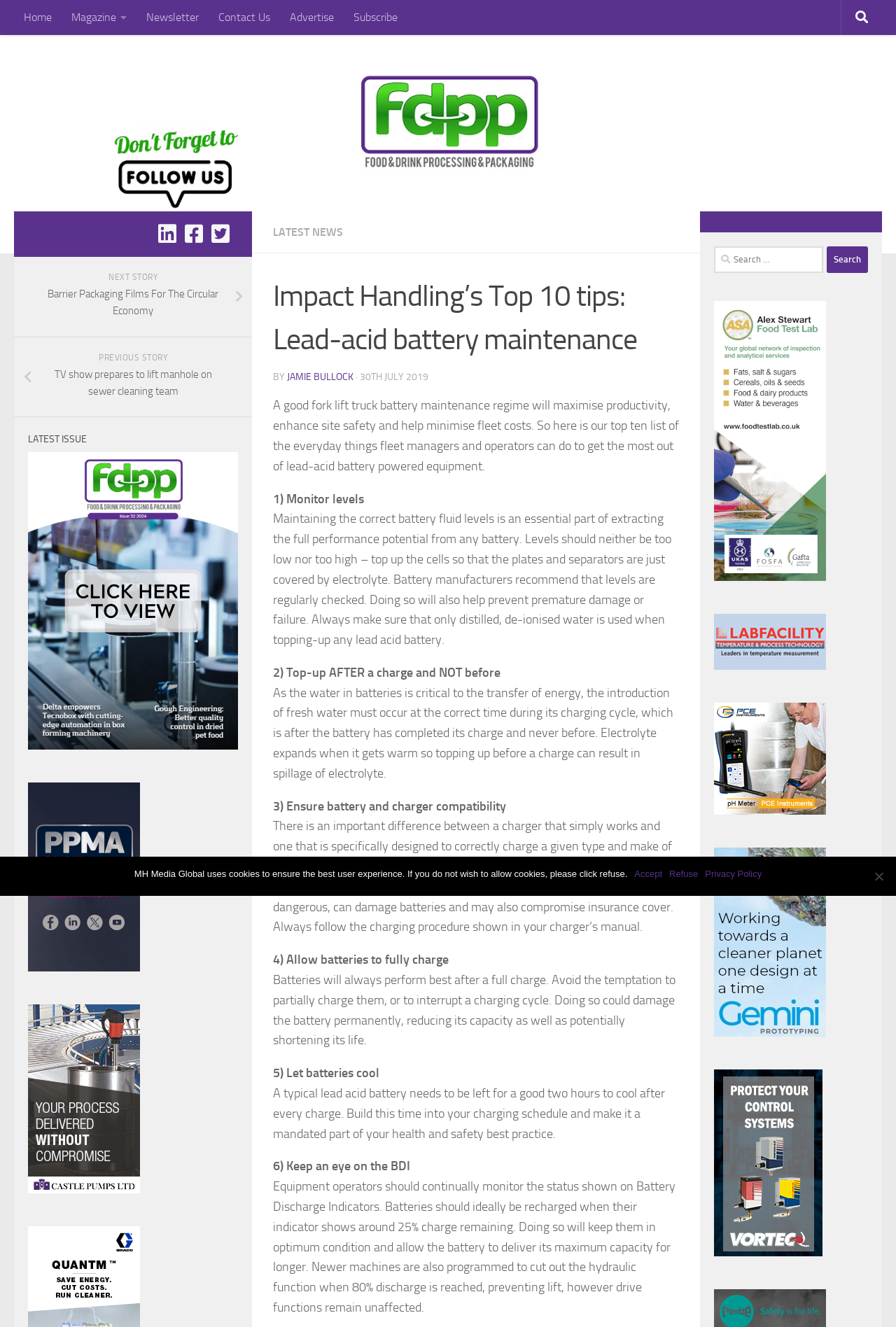Please specify the bounding box coordinates of the region to click in order to perform the following instruction: "Search for something".

[0.797, 0.185, 0.969, 0.205]